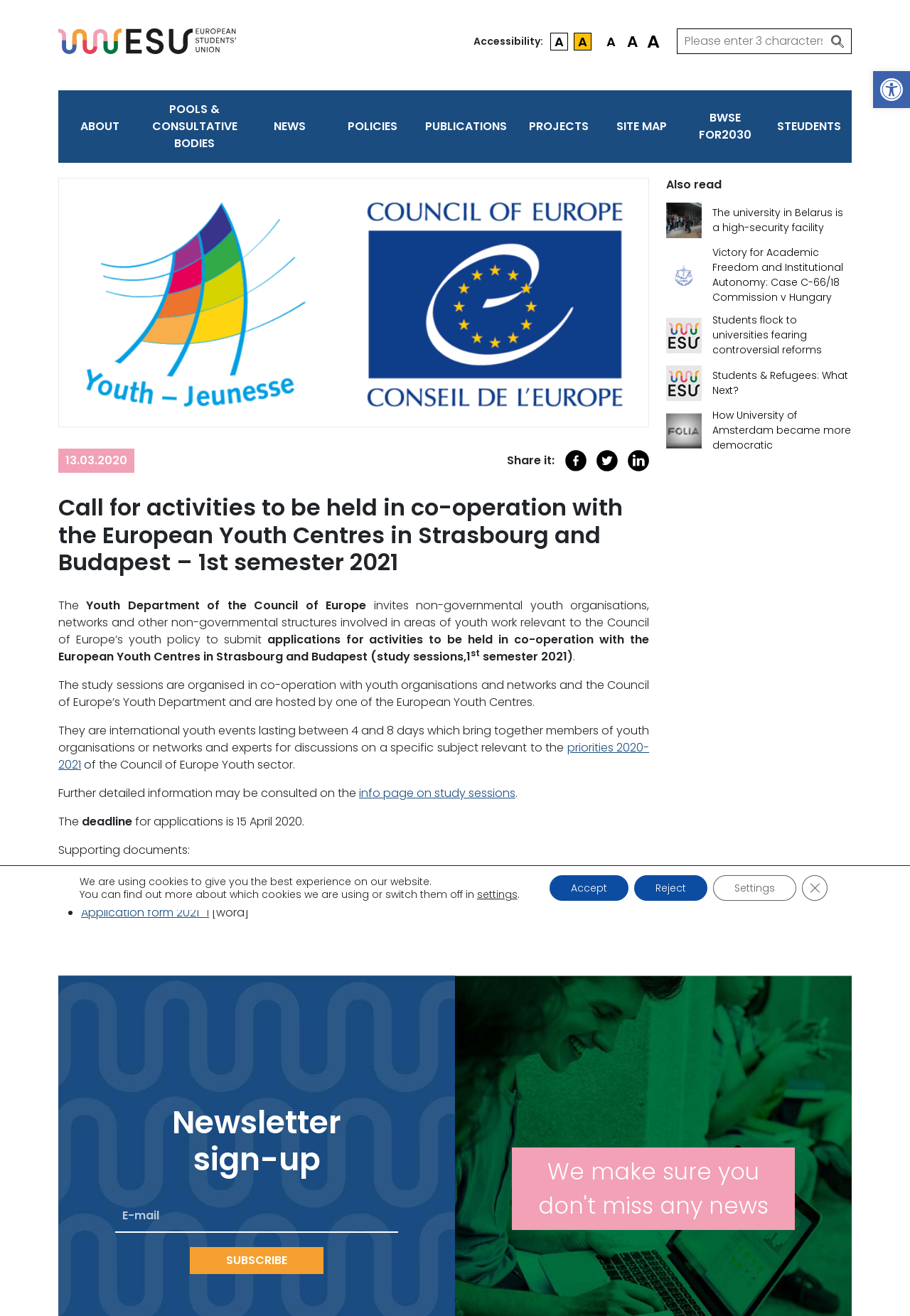Determine the bounding box coordinates of the clickable region to carry out the instruction: "Read about the call for activities".

[0.064, 0.376, 0.713, 0.438]